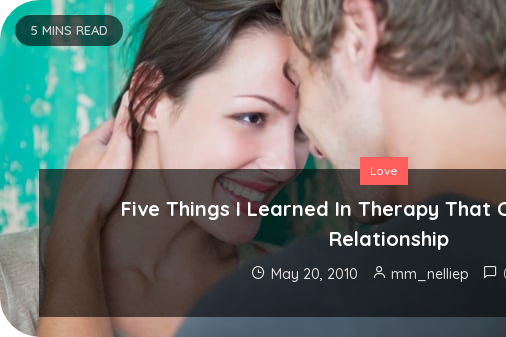Describe every aspect of the image in depth.

The image depicts a joyful couple in a warm and affectionate moment, symbolizing the themes of connection and intimacy explored in the accompanying article titled "Five Things I Learned In Therapy That Could Save Your Relationship." This piece is aimed at readers interested in improving their relationships through insights gained from therapy. The vibrant backdrop and the couple’s smiles suggest a positive atmosphere, reinforcing the idea that communication and mutual support can enhance romantic connections. The article also notes a reading time of approximately five minutes and includes the publication date of May 20, 2010, attributed to the author known as mm_nelliep. This engaging image serves as a visual representation of the article's theme, inviting readers to learn more about strengthening their bonds with their partners.